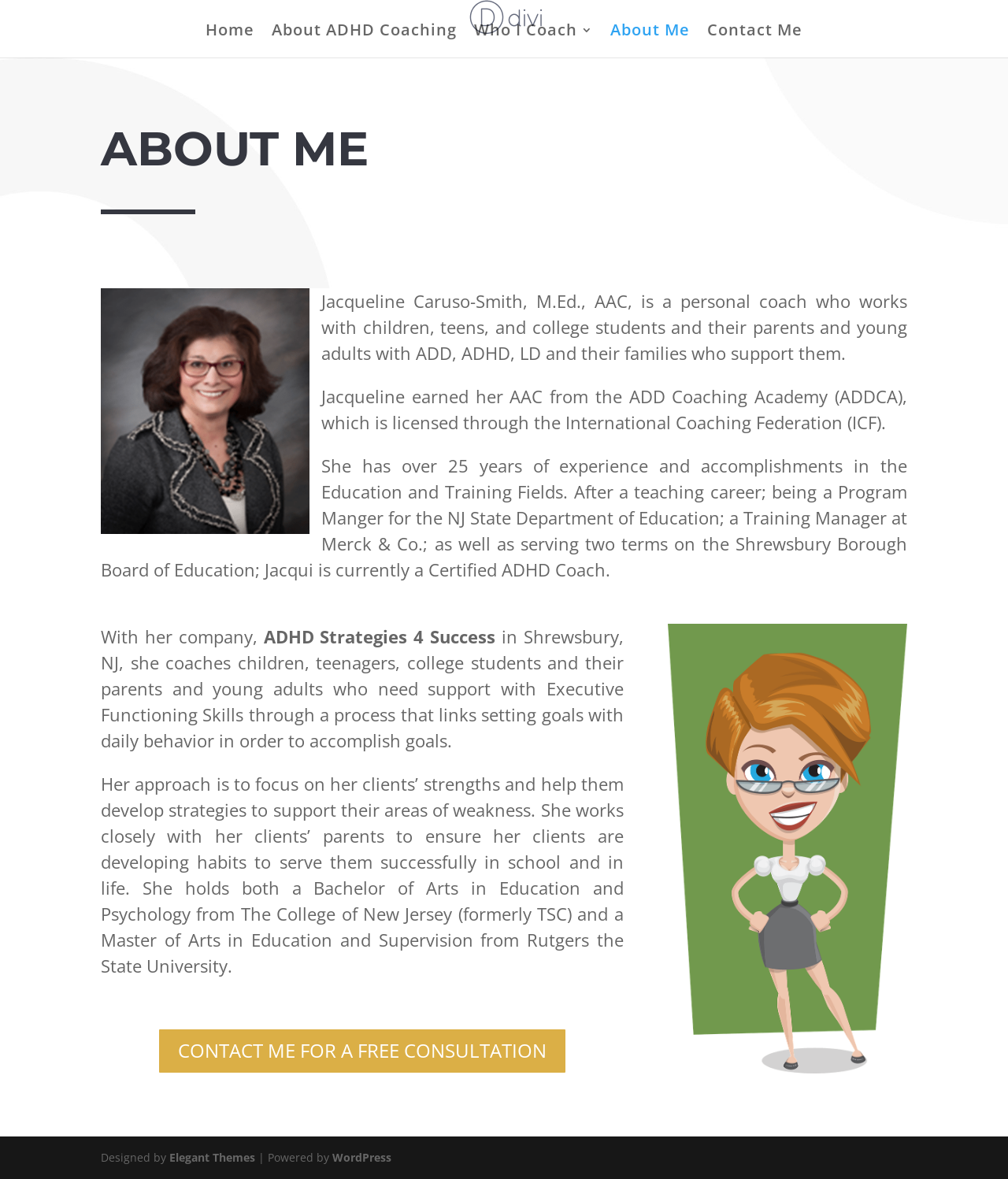Based on the image, provide a detailed response to the question:
What is the profession of Jacqueline Caruso-Smith?

Based on the webpage content, Jacqueline Caruso-Smith is a personal coach who works with children, teens, and college students and their parents and young adults with ADD, ADHD, LD and their families who support them. She is a Certified ADHD Coach.